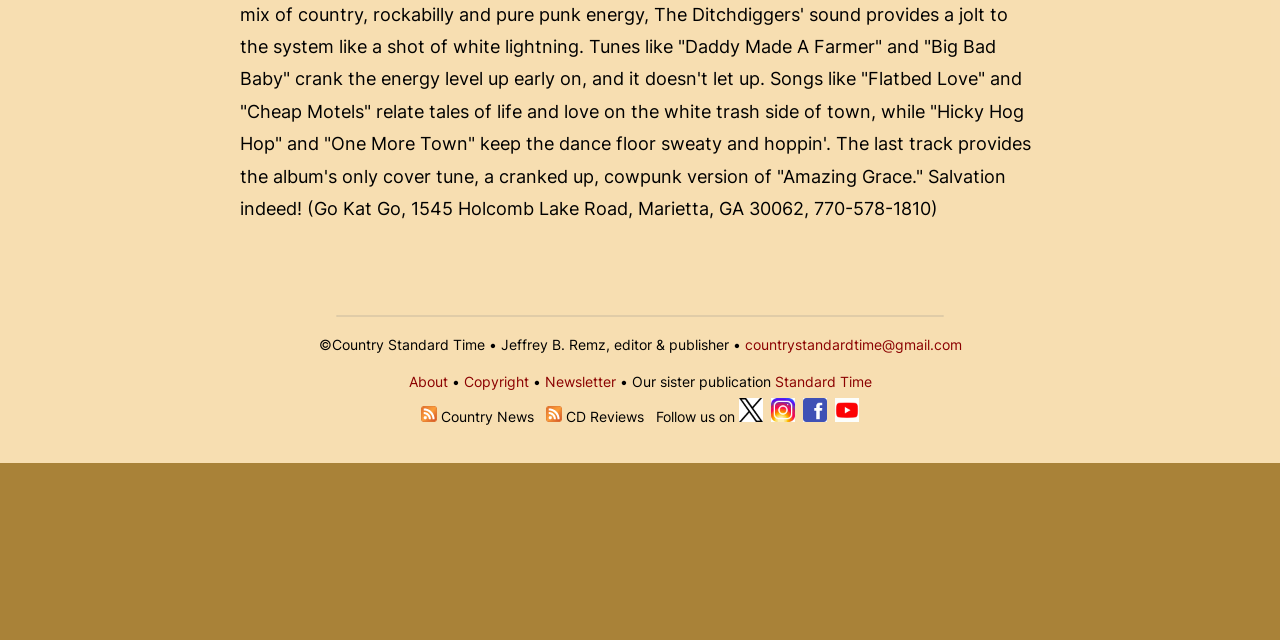Identify the coordinates of the bounding box for the element described below: "Standard Time". Return the coordinates as four float numbers between 0 and 1: [left, top, right, bottom].

[0.605, 0.582, 0.681, 0.609]